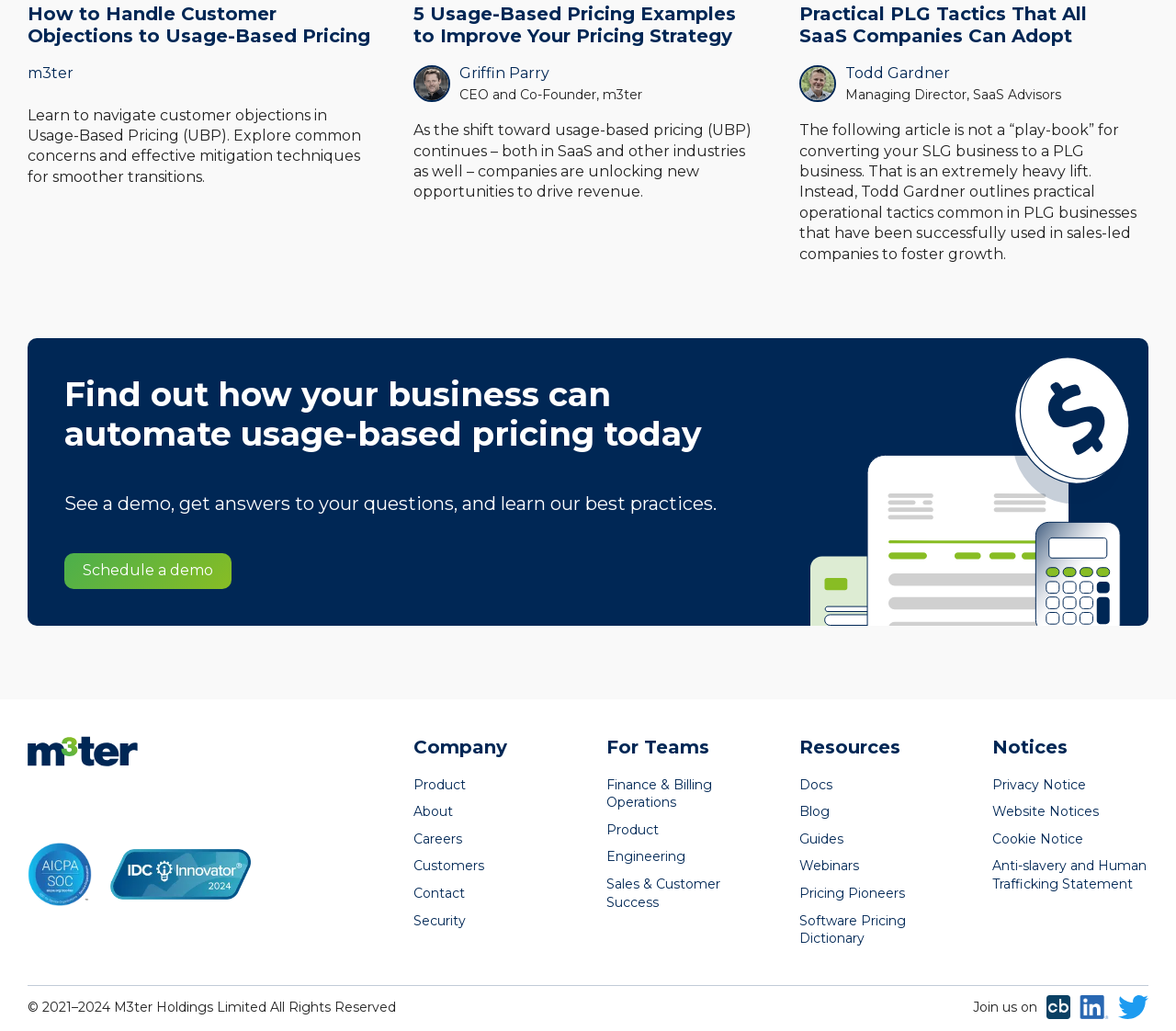Could you find the bounding box coordinates of the clickable area to complete this instruction: "View weekly summary of Israeli War Crimes"?

None